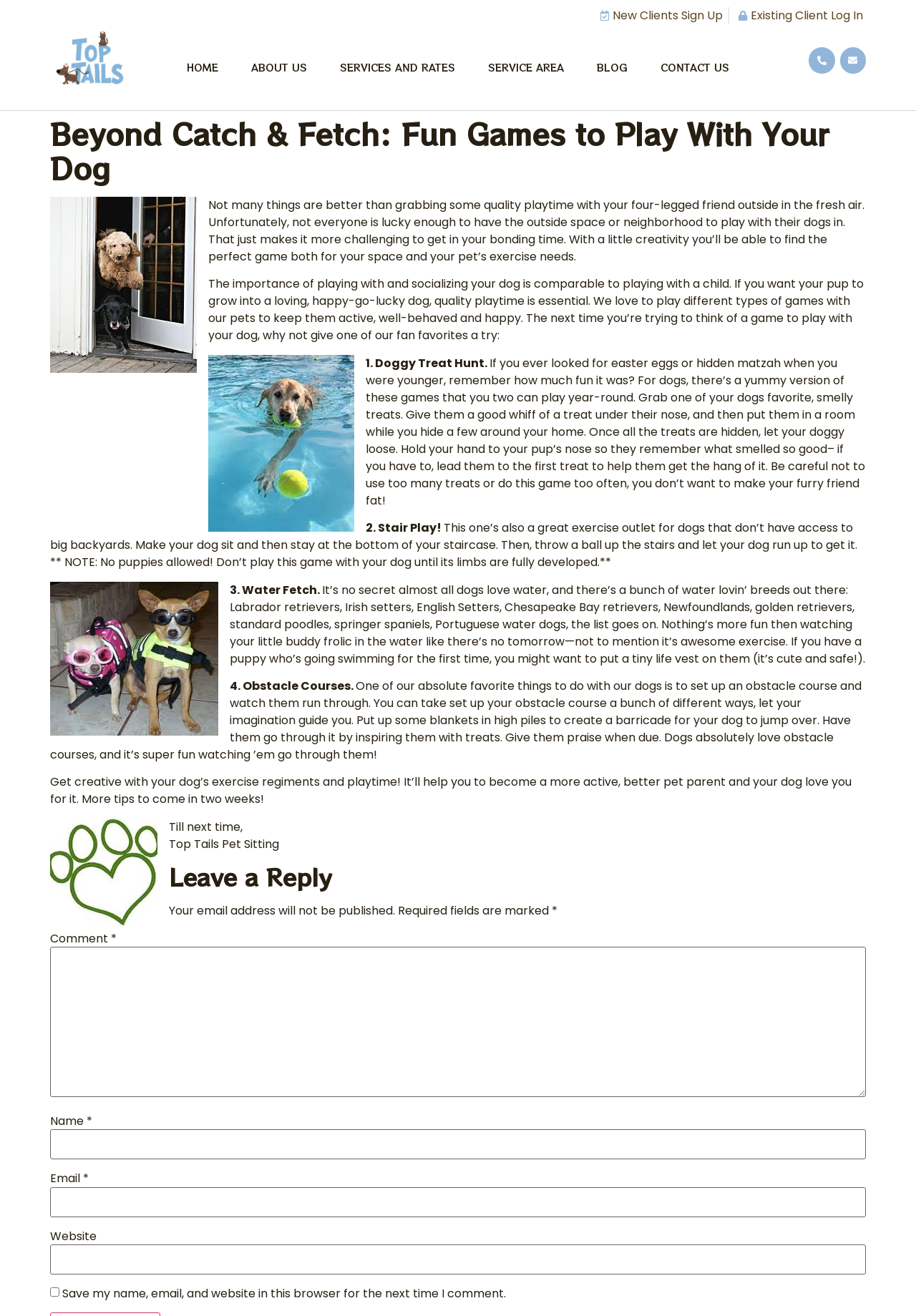Bounding box coordinates must be specified in the format (top-left x, top-left y, bottom-right x, bottom-right y). All values should be floating point numbers between 0 and 1. What are the bounding box coordinates of the UI element described as: parent_node: Email * aria-describedby="email-notes" name="email"

[0.055, 0.902, 0.945, 0.925]